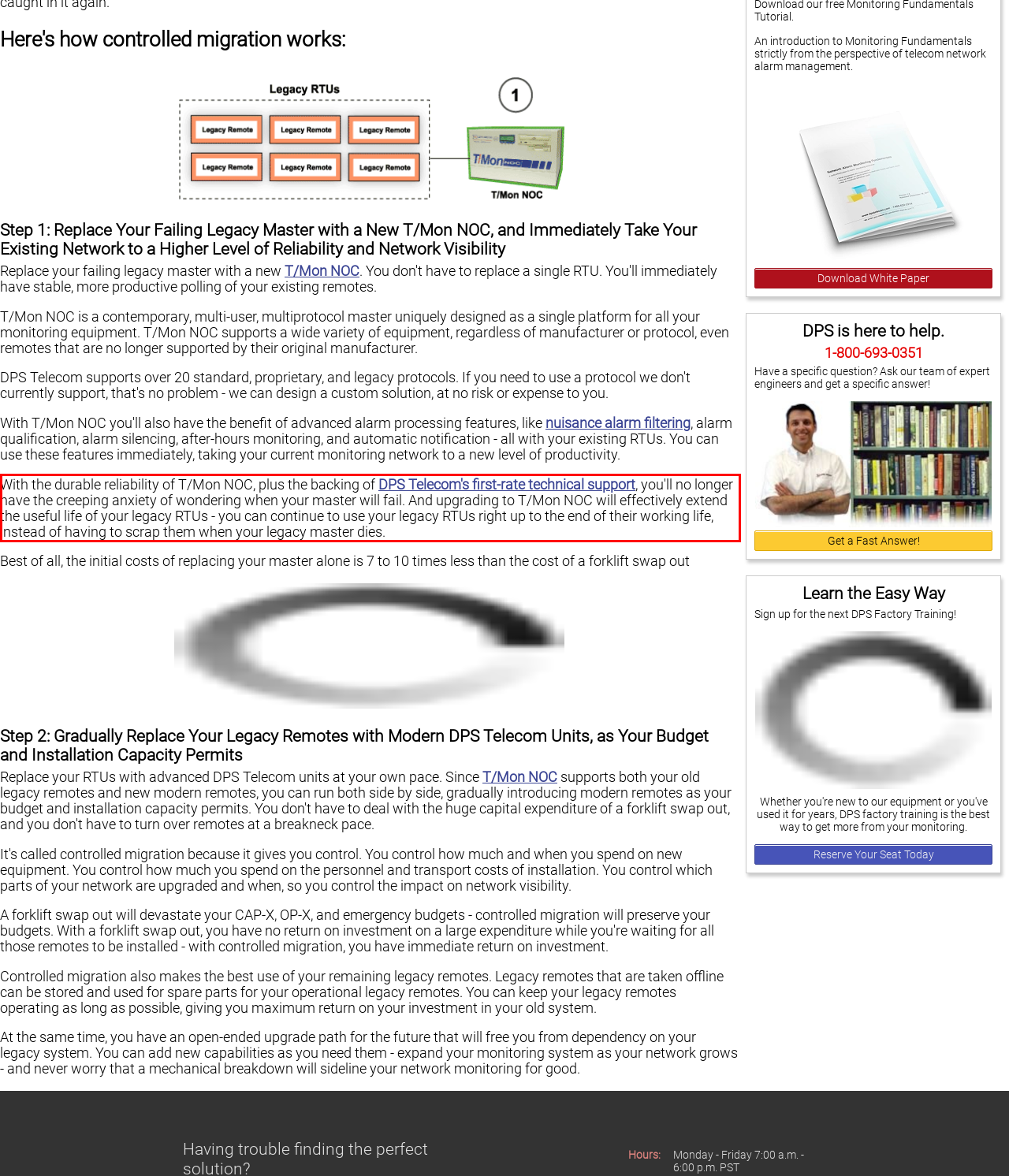Please take the screenshot of the webpage, find the red bounding box, and generate the text content that is within this red bounding box.

With the durable reliability of T/Mon NOC, plus the backing of DPS Telecom's first-rate technical support, you'll no longer have the creeping anxiety of wondering when your master will fail. And upgrading to T/Mon NOC will effectively extend the useful life of your legacy RTUs - you can continue to use your legacy RTUs right up to the end of their working life, instead of having to scrap them when your legacy master dies.